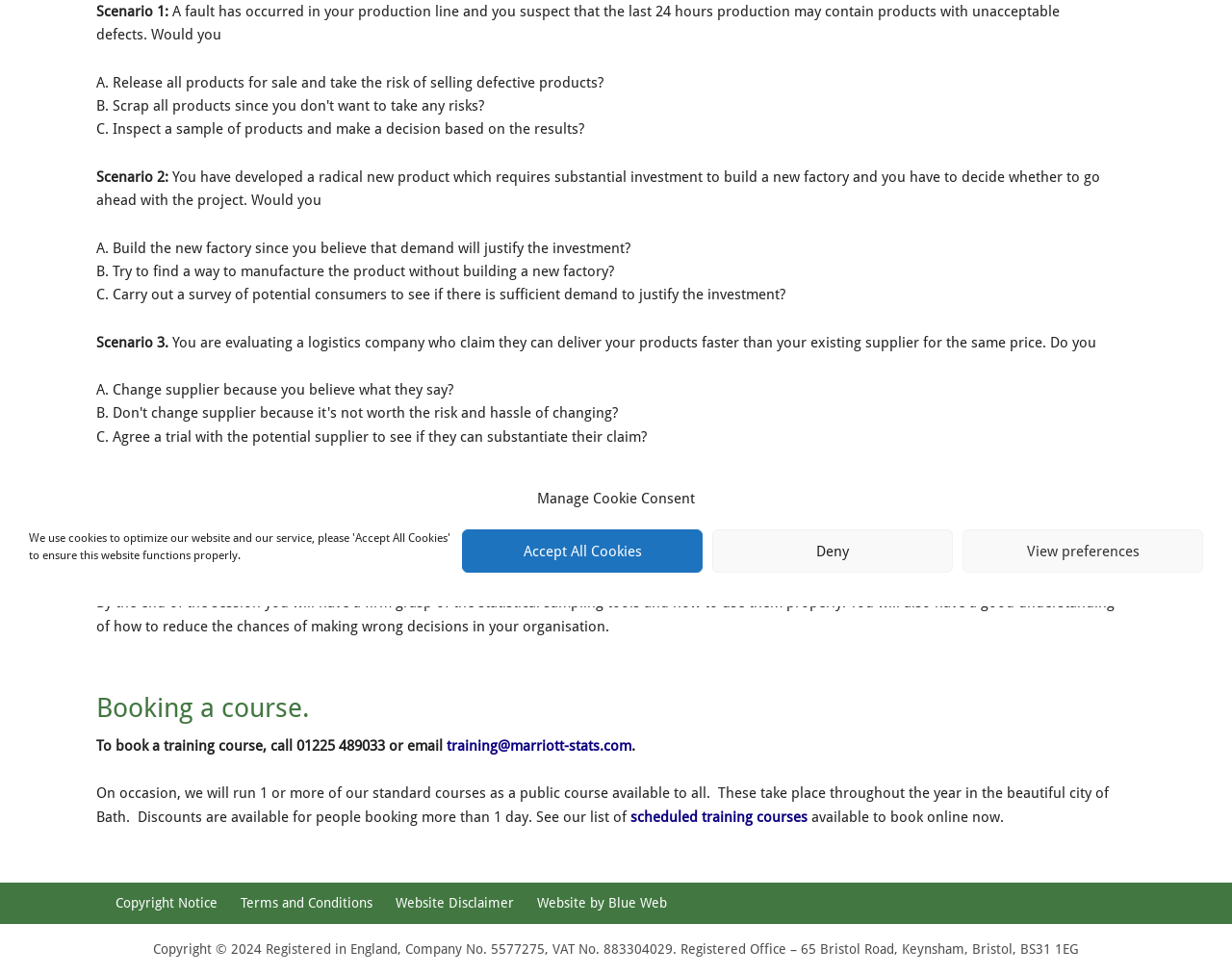Predict the bounding box of the UI element based on the description: "scheduled training courses". The coordinates should be four float numbers between 0 and 1, formatted as [left, top, right, bottom].

[0.512, 0.829, 0.655, 0.847]